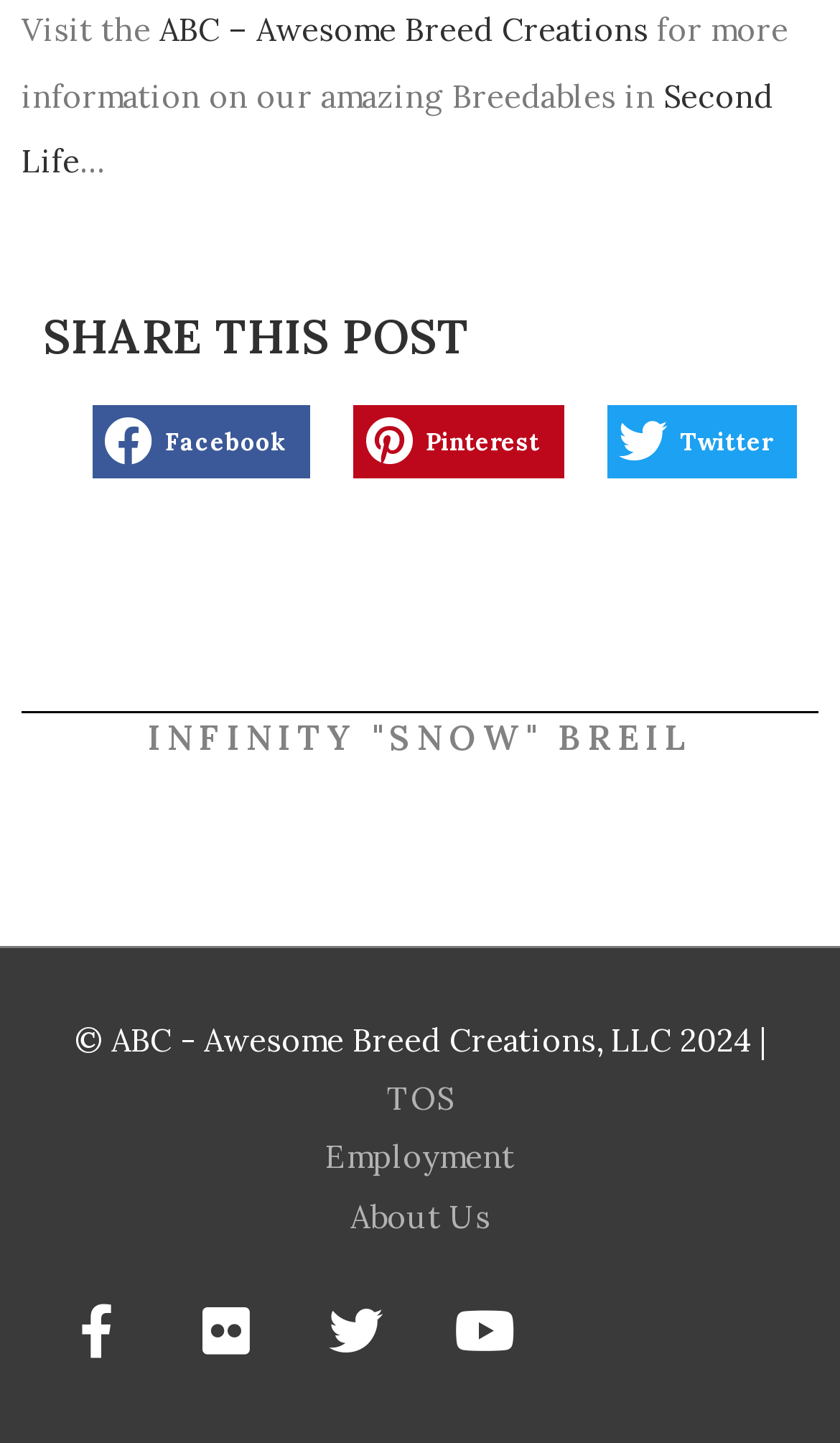Locate the bounding box coordinates of the segment that needs to be clicked to meet this instruction: "Learn more about Second Life".

[0.026, 0.052, 0.921, 0.126]